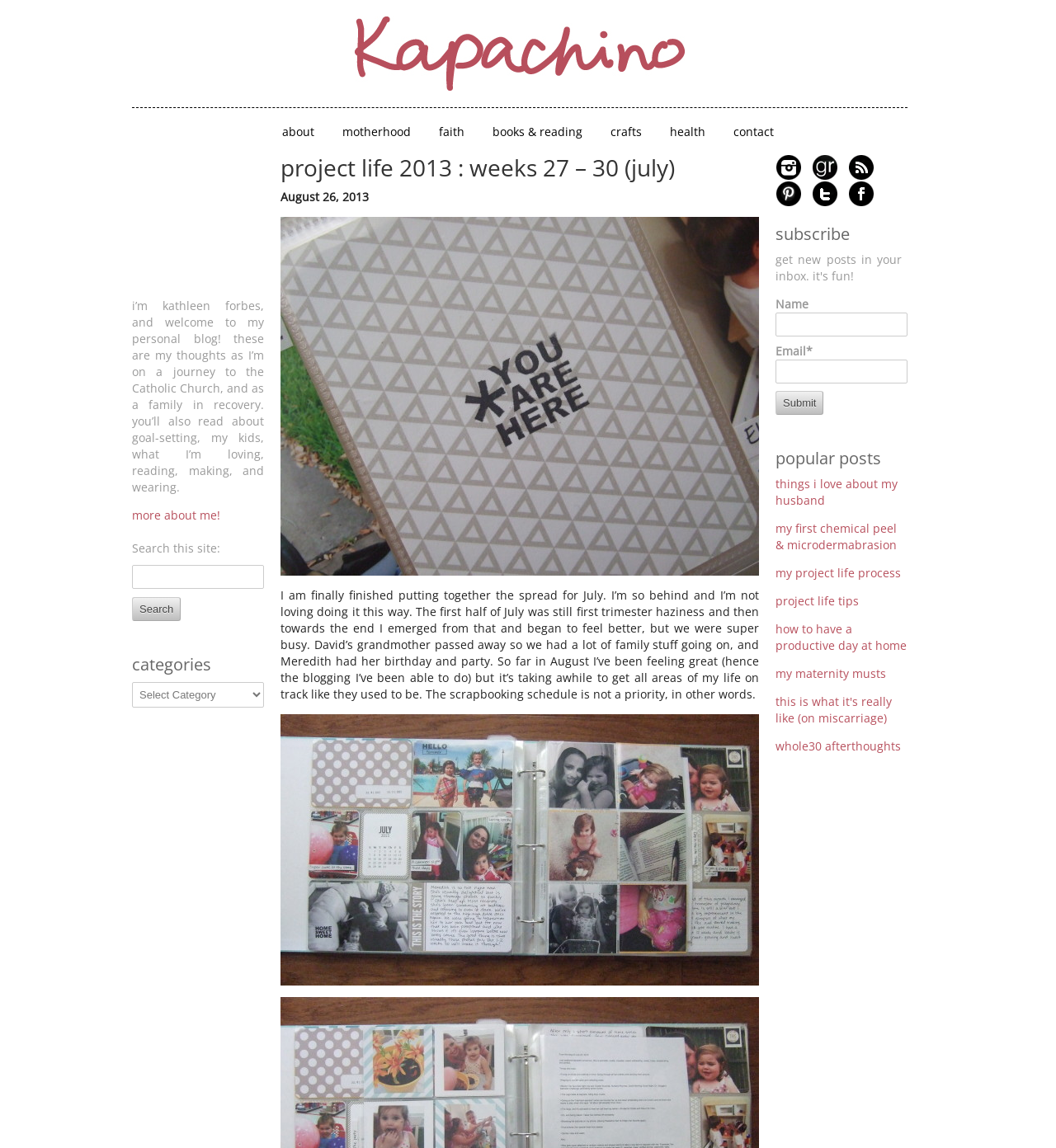Provide the bounding box coordinates for the specified HTML element described in this description: "more about me!". The coordinates should be four float numbers ranging from 0 to 1, in the format [left, top, right, bottom].

[0.125, 0.442, 0.209, 0.455]